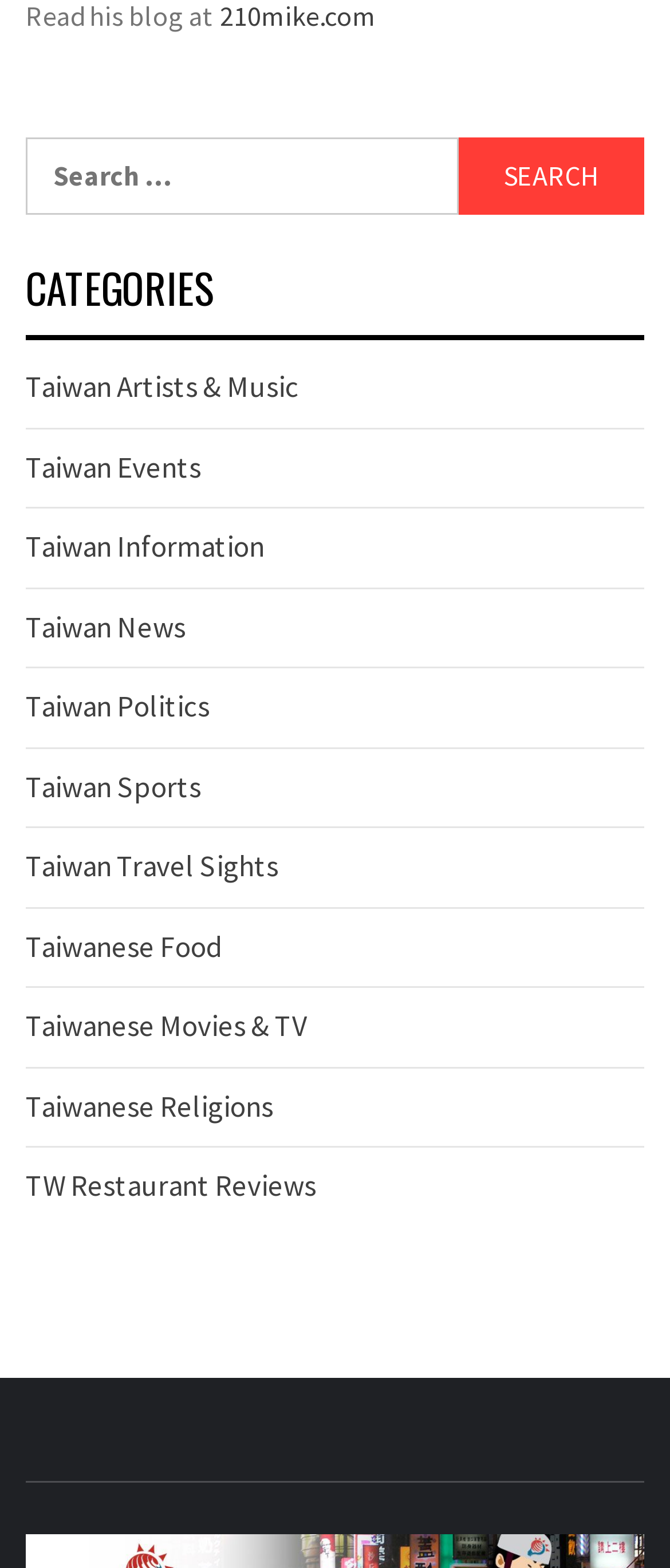Please specify the bounding box coordinates of the area that should be clicked to accomplish the following instruction: "Learn about colleges and universities in USA". The coordinates should consist of four float numbers between 0 and 1, i.e., [left, top, right, bottom].

None